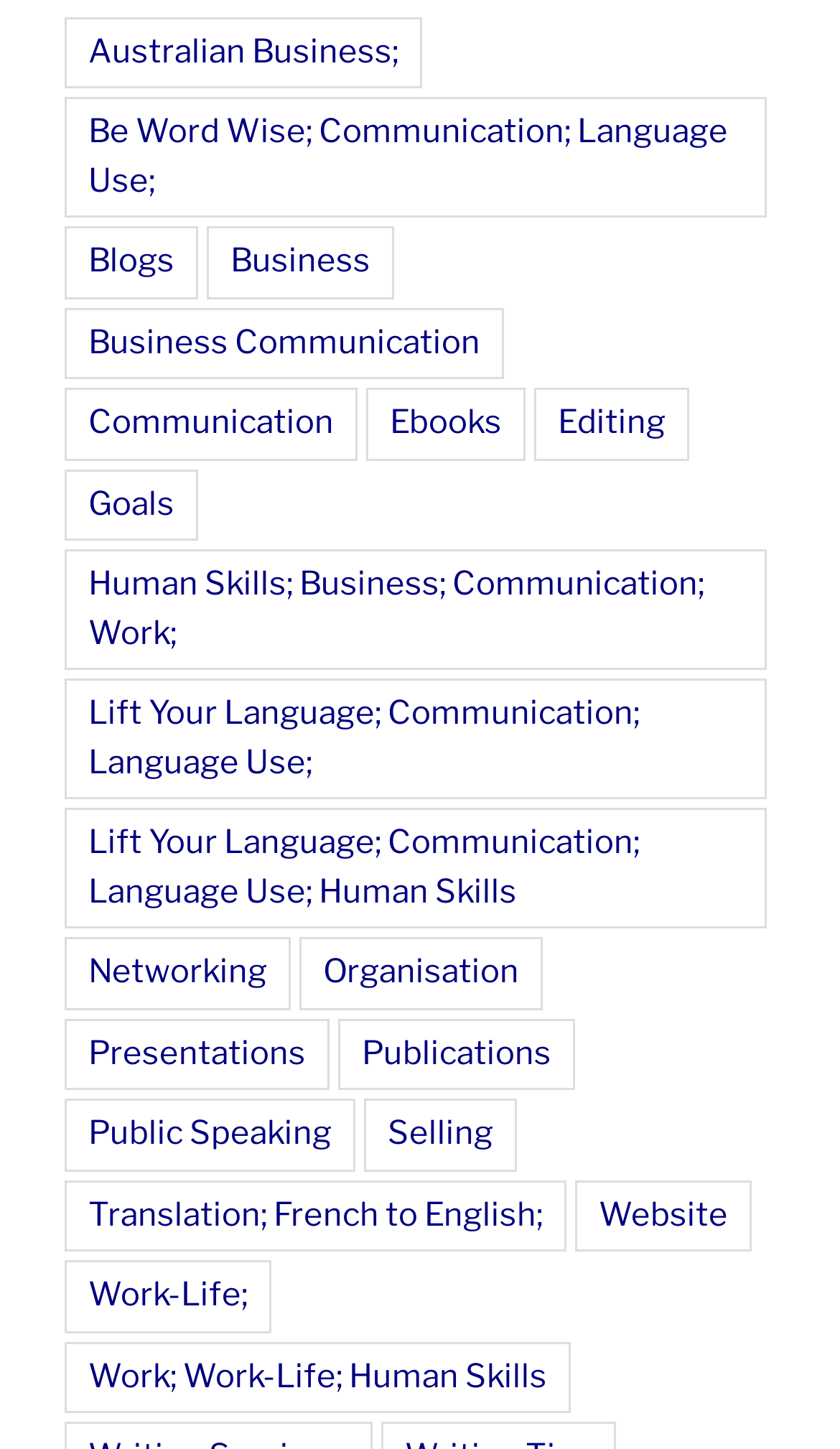Identify the bounding box coordinates for the element you need to click to achieve the following task: "Access the Website link". The coordinates must be four float values ranging from 0 to 1, formatted as [left, top, right, bottom].

[0.685, 0.815, 0.895, 0.864]